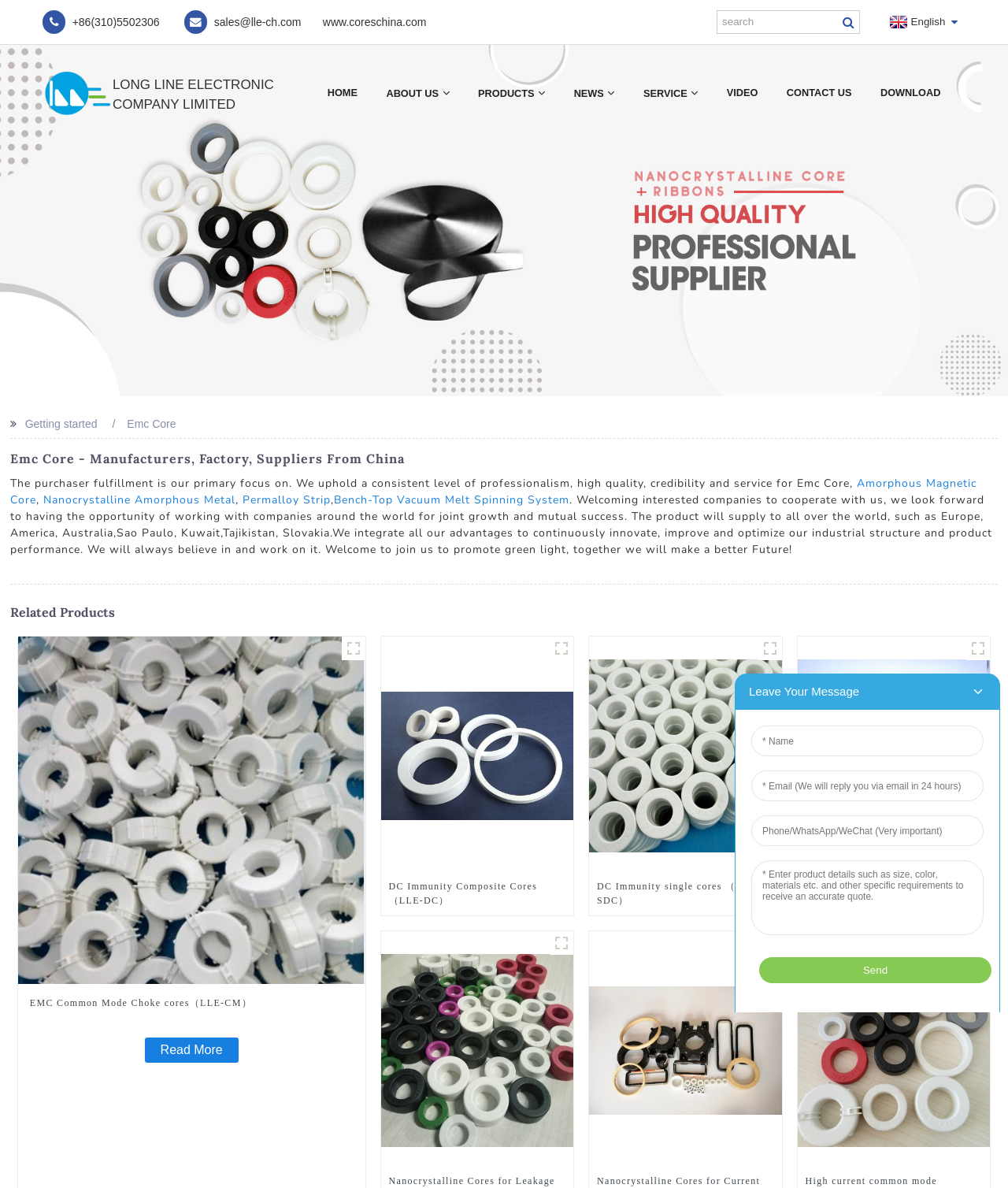Provide the bounding box coordinates of the UI element that matches the description: "Video".

[0.707, 0.071, 0.766, 0.086]